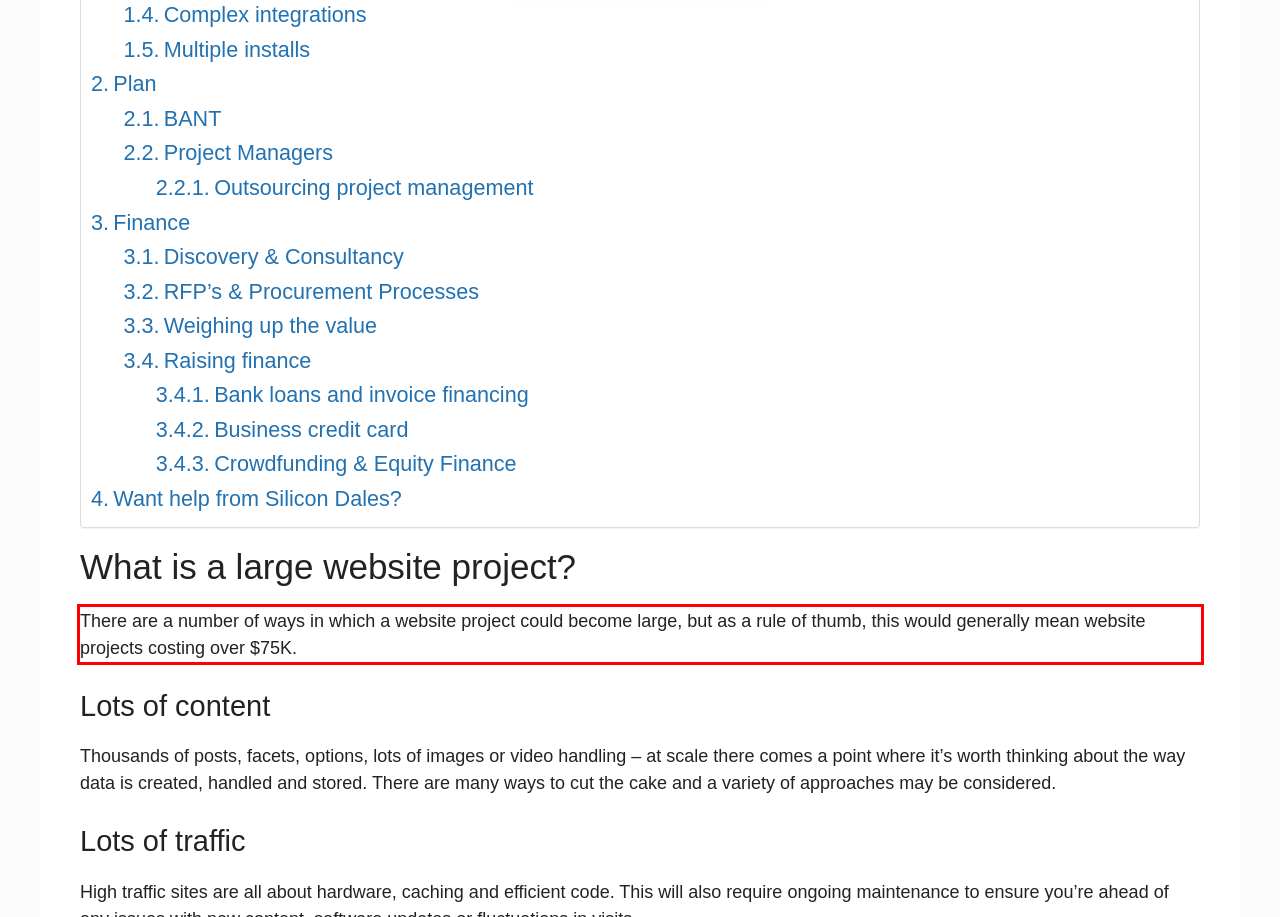Given a webpage screenshot, identify the text inside the red bounding box using OCR and extract it.

There are a number of ways in which a website project could become large, but as a rule of thumb, this would generally mean website projects costing over $75K.